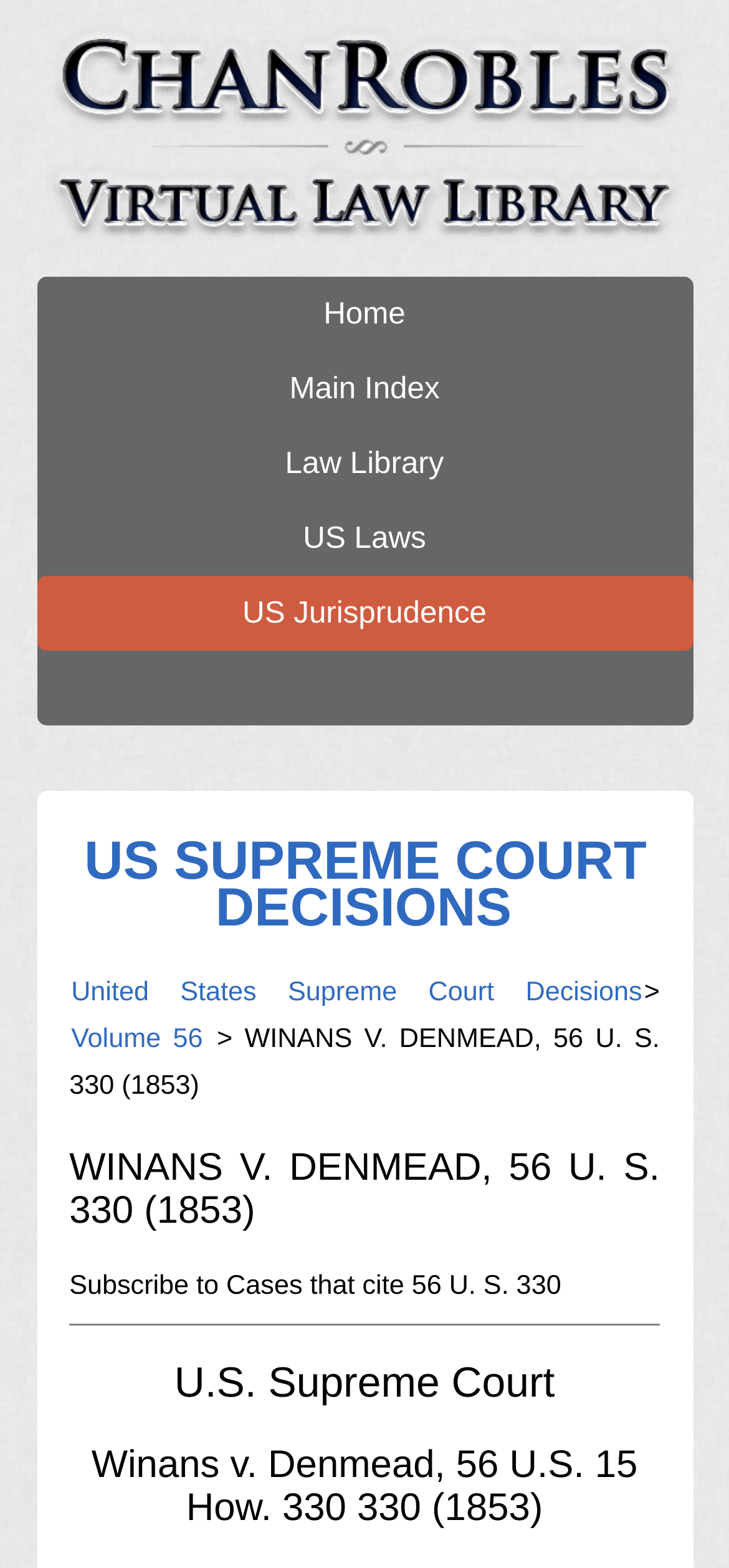What is the volume number of the US Supreme Court decision?
Look at the image and respond with a one-word or short-phrase answer.

56